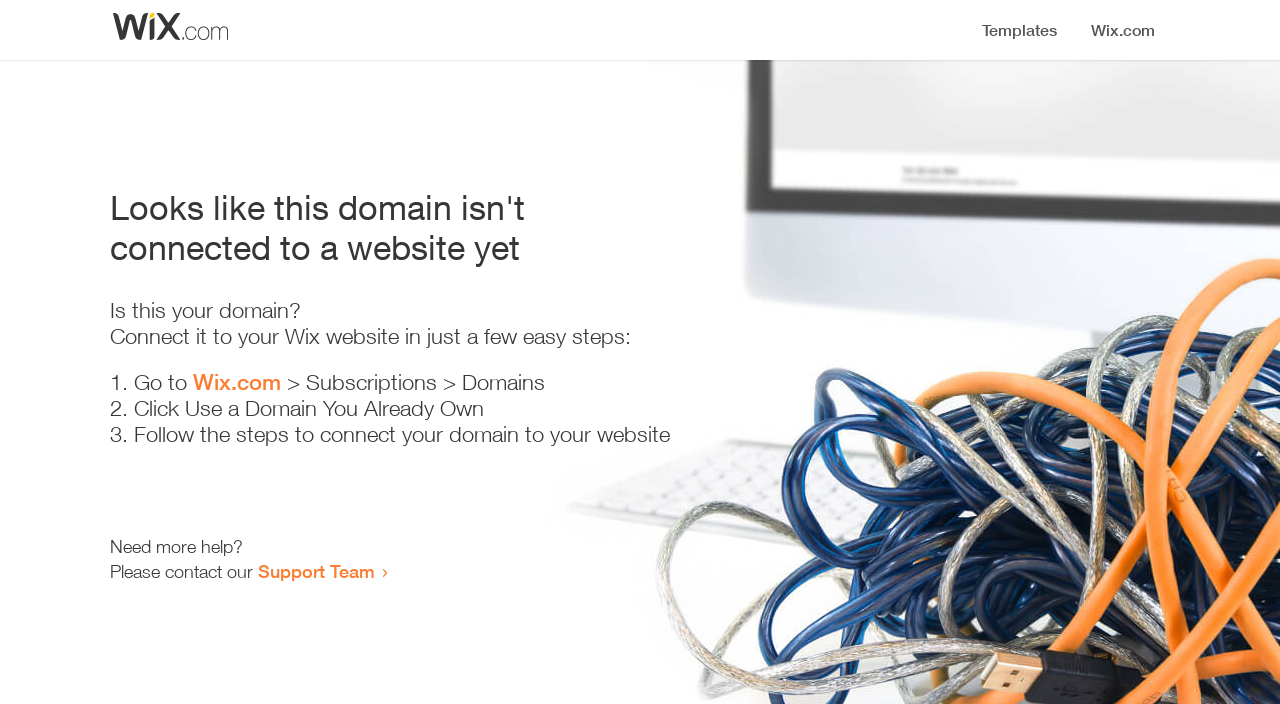Using the element description provided, determine the bounding box coordinates in the format (top-left x, top-left y, bottom-right x, bottom-right y). Ensure that all values are floating point numbers between 0 and 1. Element description: Wix.com

[0.151, 0.524, 0.22, 0.561]